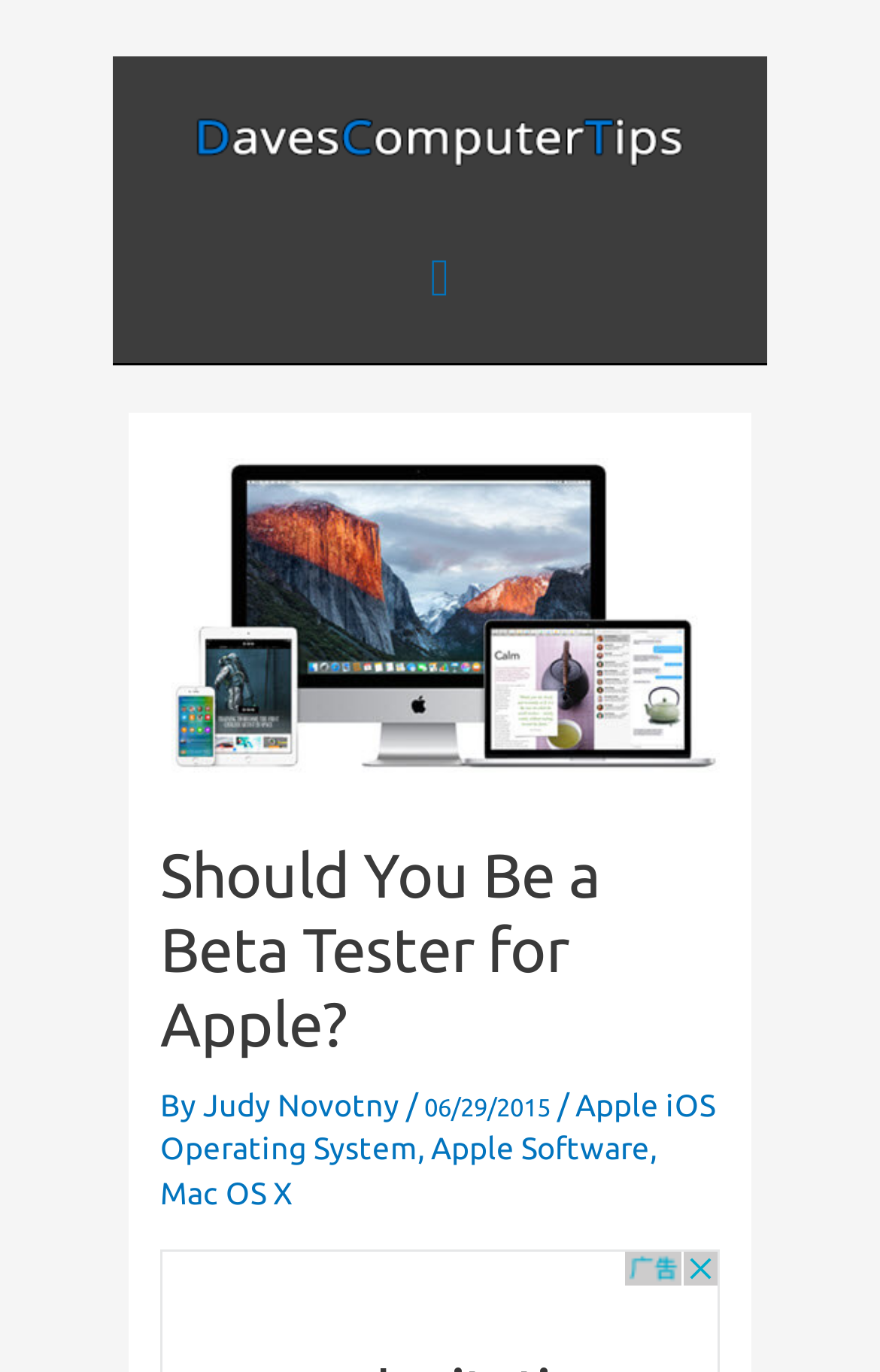Provide the text content of the webpage's main heading.

Should You Be a Beta Tester for Apple?